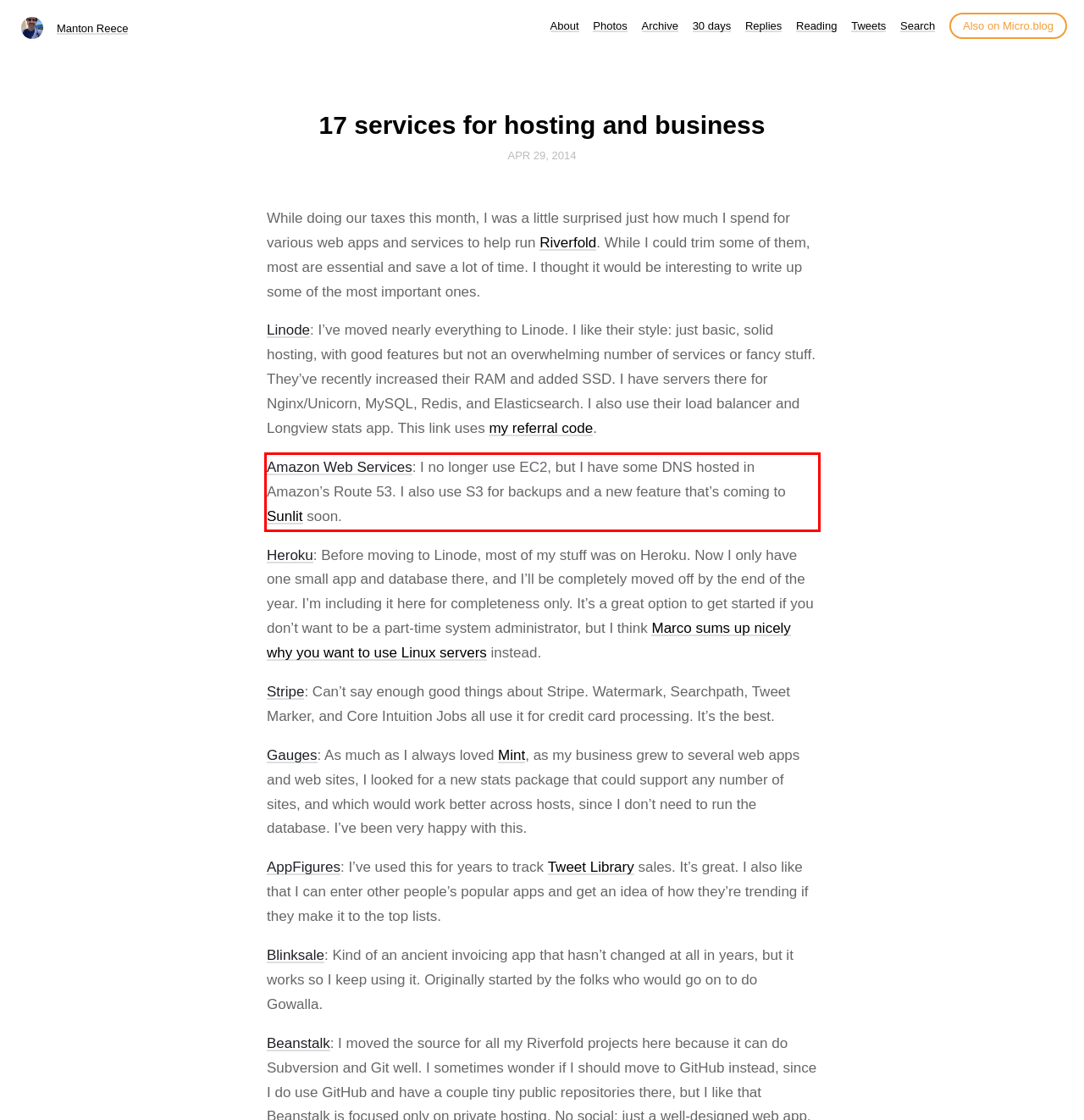You are provided with a screenshot of a webpage that includes a red bounding box. Extract and generate the text content found within the red bounding box.

Amazon Web Services: I no longer use EC2, but I have some DNS hosted in Amazon’s Route 53. I also use S3 for backups and a new feature that’s coming to Sunlit soon.